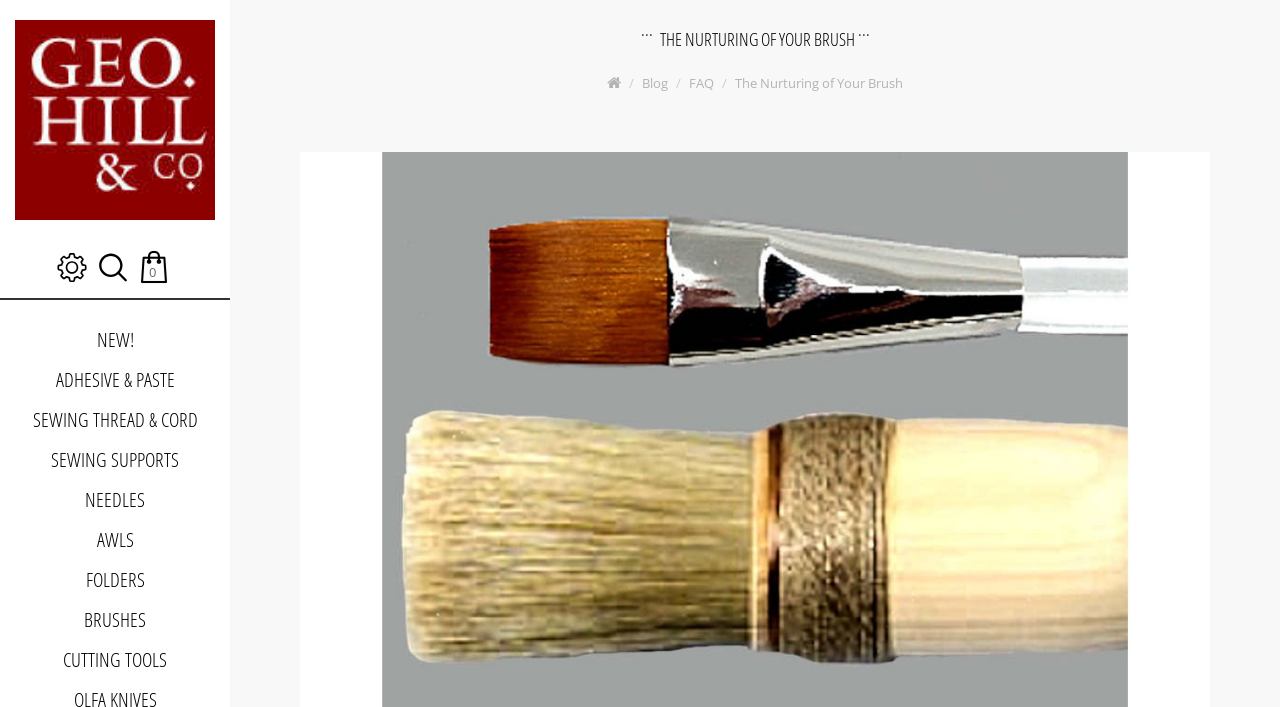Generate a thorough caption detailing the webpage content.

This webpage is about "The Nurturing of Your Brush" by George Hill & Co. At the top left, there is a link to George Hill & Co. accompanied by an image with the same name. Below this, there are two small images and a button. 

On the top right, there is a search bar with a heading "Search" and a button with an image. 

Below the search bar, there is a button showing the number of items in the shopping cart, which is currently empty, and an image next to it. 

In the middle of the page, there is a notification stating "Your shopping cart is empty!". 

On the left side of the page, there is a list of categories including "NEW!", "ADHESIVE & PASTE", "SEWING THREAD & CORD", "SEWING SUPPORTS", "NEEDLES", "AWLS", "FOLDERS", "BRUSHES", and "CUTTING TOOLS". 

Above the categories, there is a heading with the title of the webpage "...THE NURTURING OF YOUR BRUSH...". 

At the bottom of the page, there are three links to "Blog", "FAQ", and "The Nurturing of Your Brush", each accompanied by a small icon.